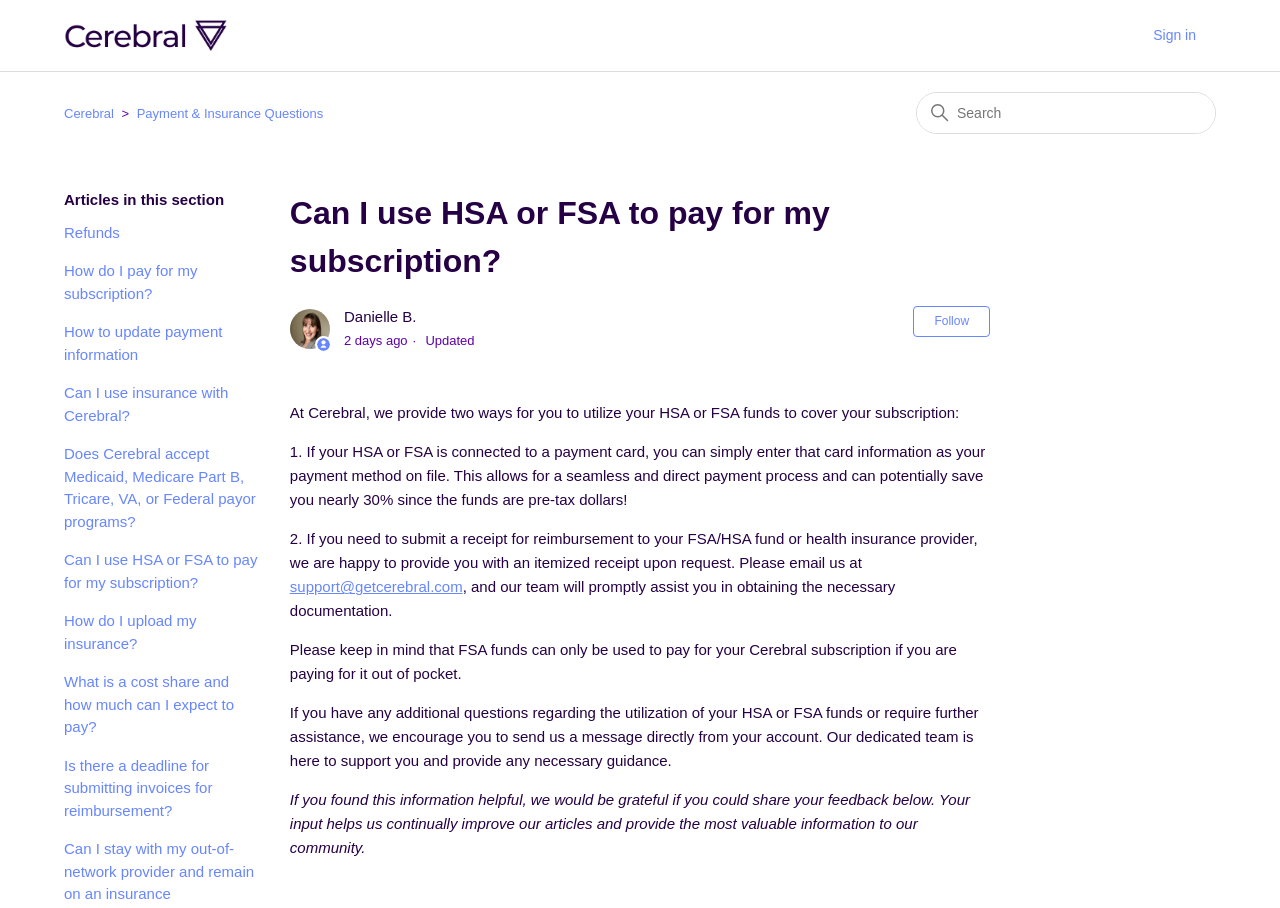Determine the bounding box coordinates of the clickable region to follow the instruction: "Follow Article".

[0.714, 0.337, 0.774, 0.371]